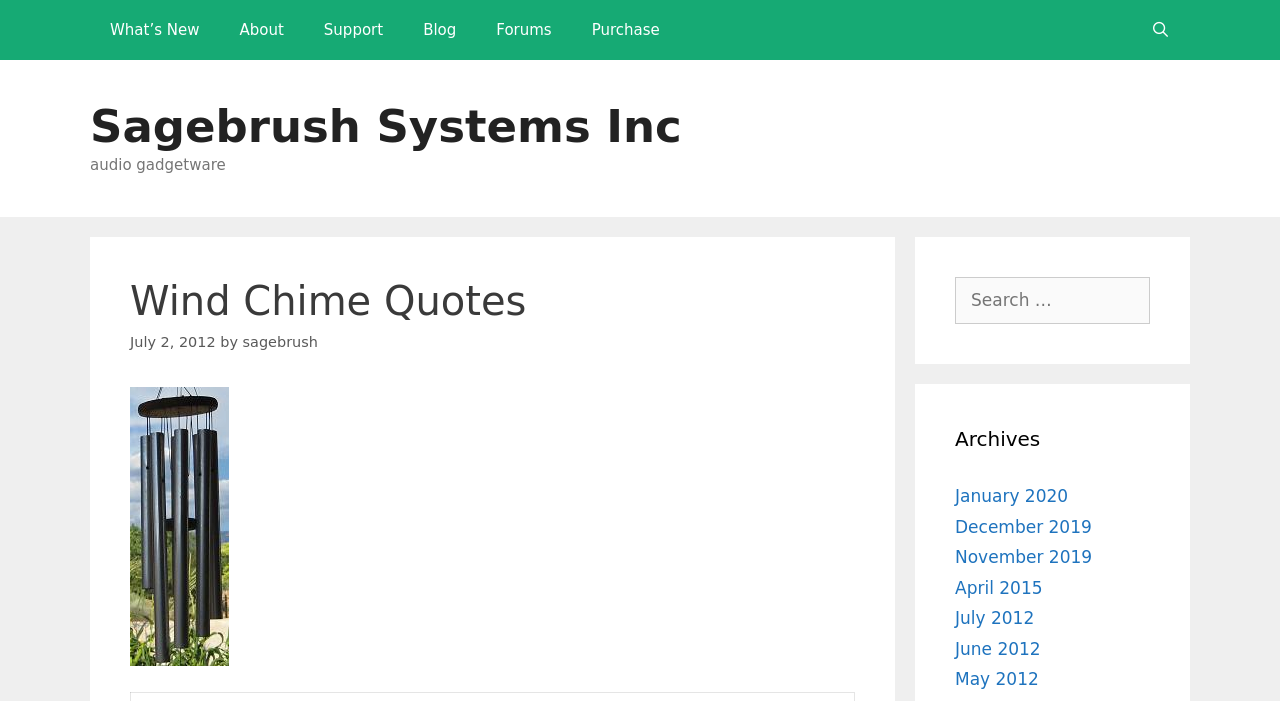Write a detailed summary of the webpage, including text, images, and layout.

This webpage is about wind chime quotes, with a focus on inspirational and poetic phrases. At the top, there is a navigation menu with six links: "What's New", "About", "Support", "Blog", "Forums", and "Purchase". To the right of the navigation menu, there is a search bar link labeled "Open Search Bar".

Below the navigation menu, there is a banner section with a link to "Sagebrush Systems Inc" and a static text "audio gadgetware". 

The main content area is divided into two sections. On the left, there is a header section with a heading "Wind Chime Quotes" and a subheading with the date "July 2, 2012" and the author "sagebrush". Below the header, there is a figure section with an image of a wind chime.

On the right side of the main content area, there is a complementary section with a search box and a heading "Archives". Below the heading, there are six links to archived posts, ranging from January 2020 to May 2012.

The overall layout of the webpage is organized, with clear headings and concise text. The image of the wind chime adds a visual element to the page, and the search box and archives section provide additional functionality.